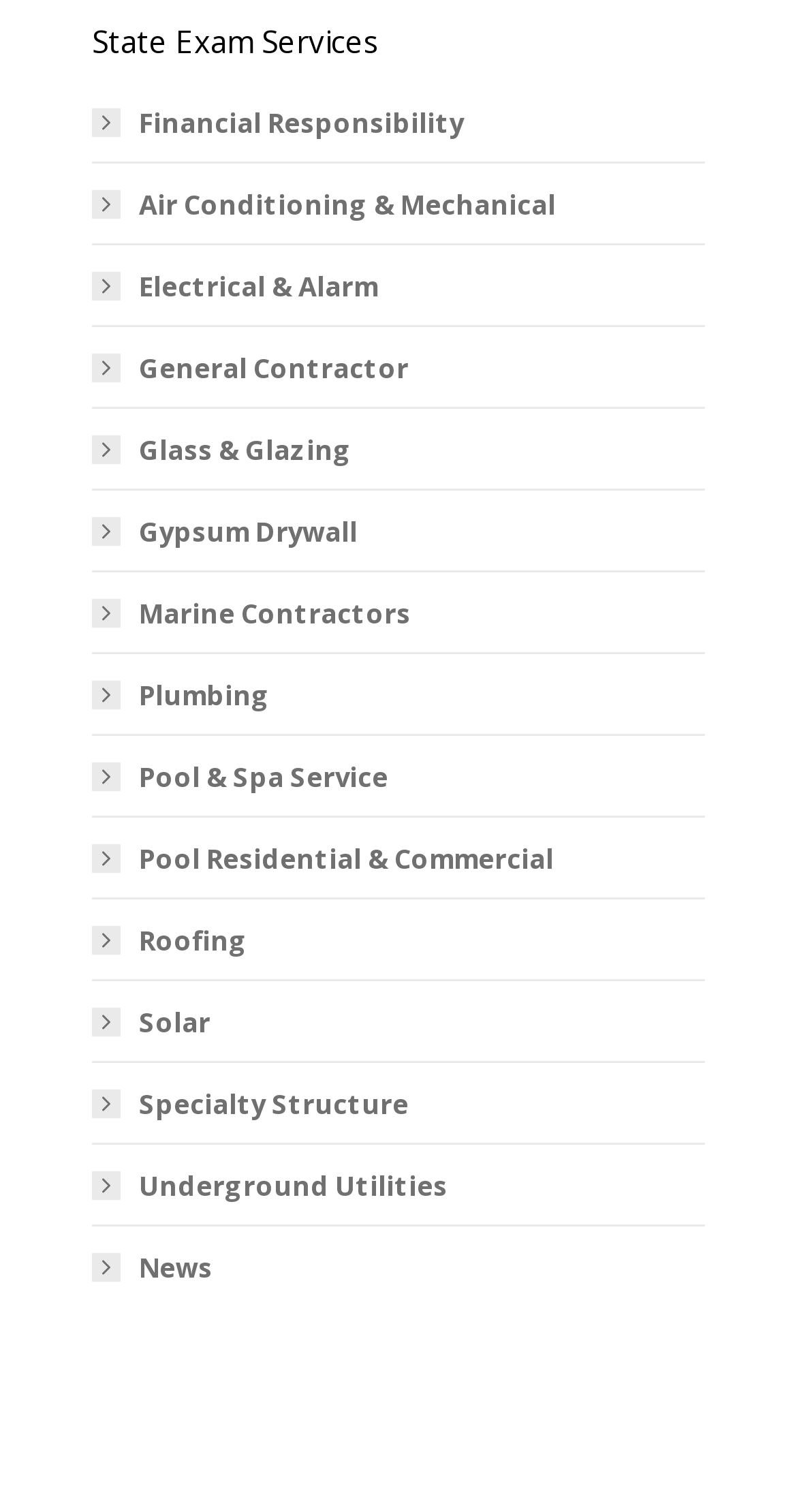From the webpage screenshot, predict the bounding box coordinates (top-left x, top-left y, bottom-right x, bottom-right y) for the UI element described here: Pool Residential & Commercial

[0.115, 0.554, 0.695, 0.581]